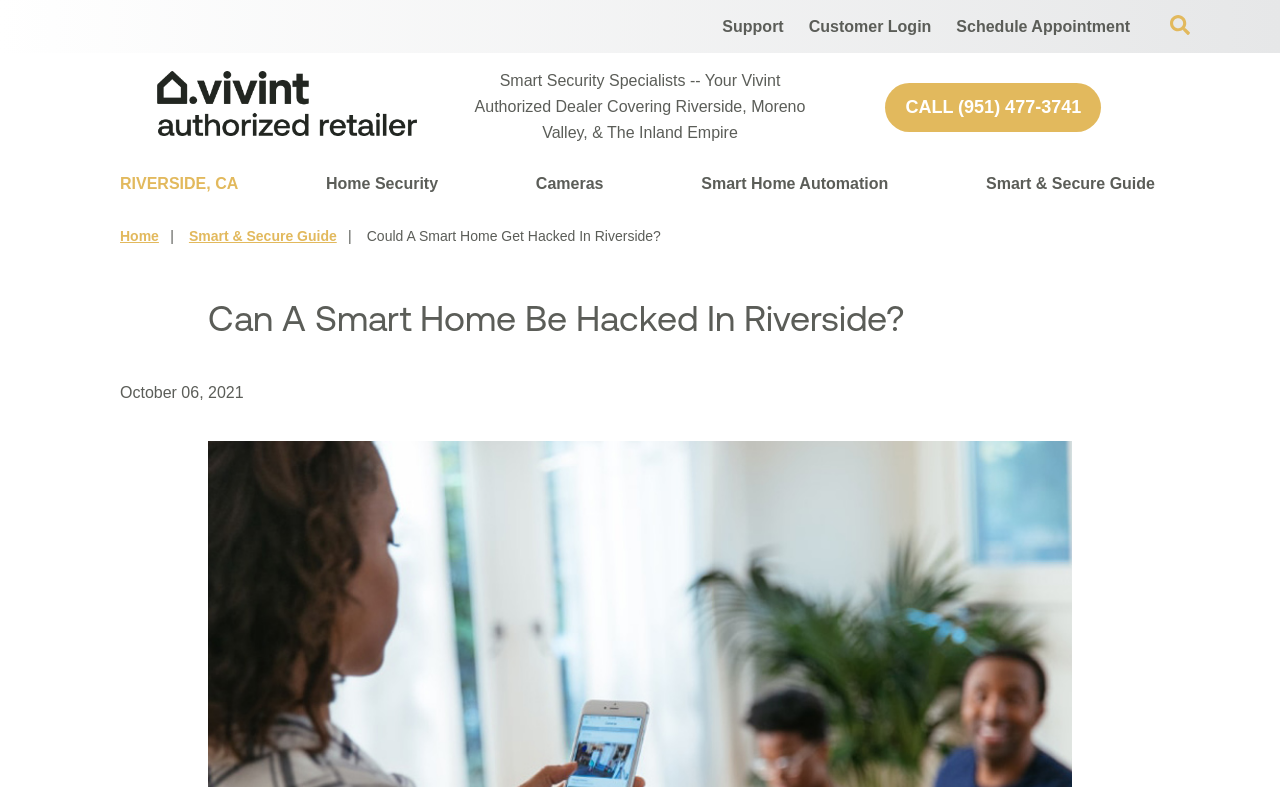Please specify the bounding box coordinates of the region to click in order to perform the following instruction: "Visit Vivint Authorized Retailer Riverside".

[0.122, 0.154, 0.326, 0.176]